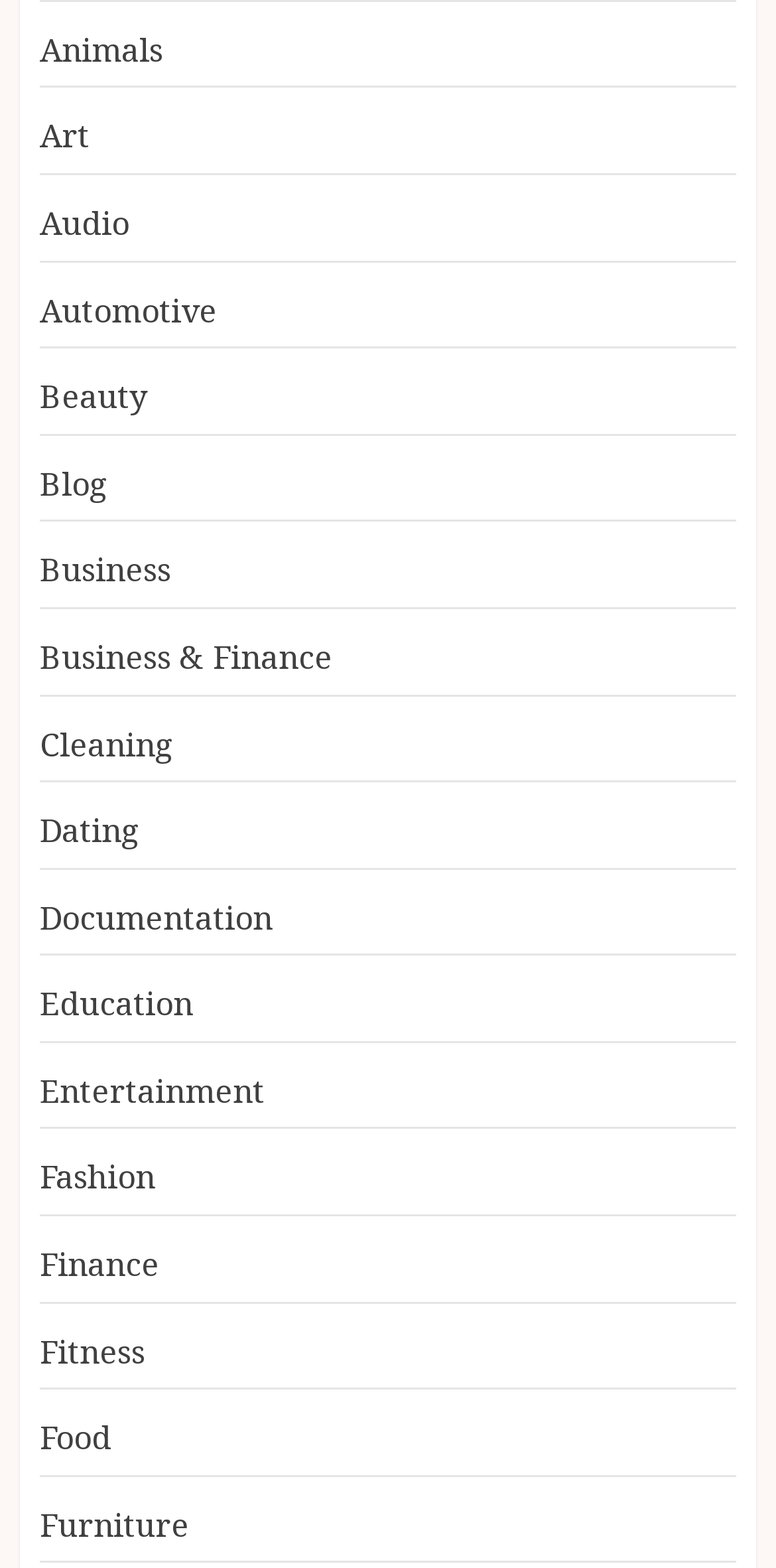Locate the bounding box coordinates of the clickable region to complete the following instruction: "Discover Entertainment."

[0.051, 0.682, 0.341, 0.711]